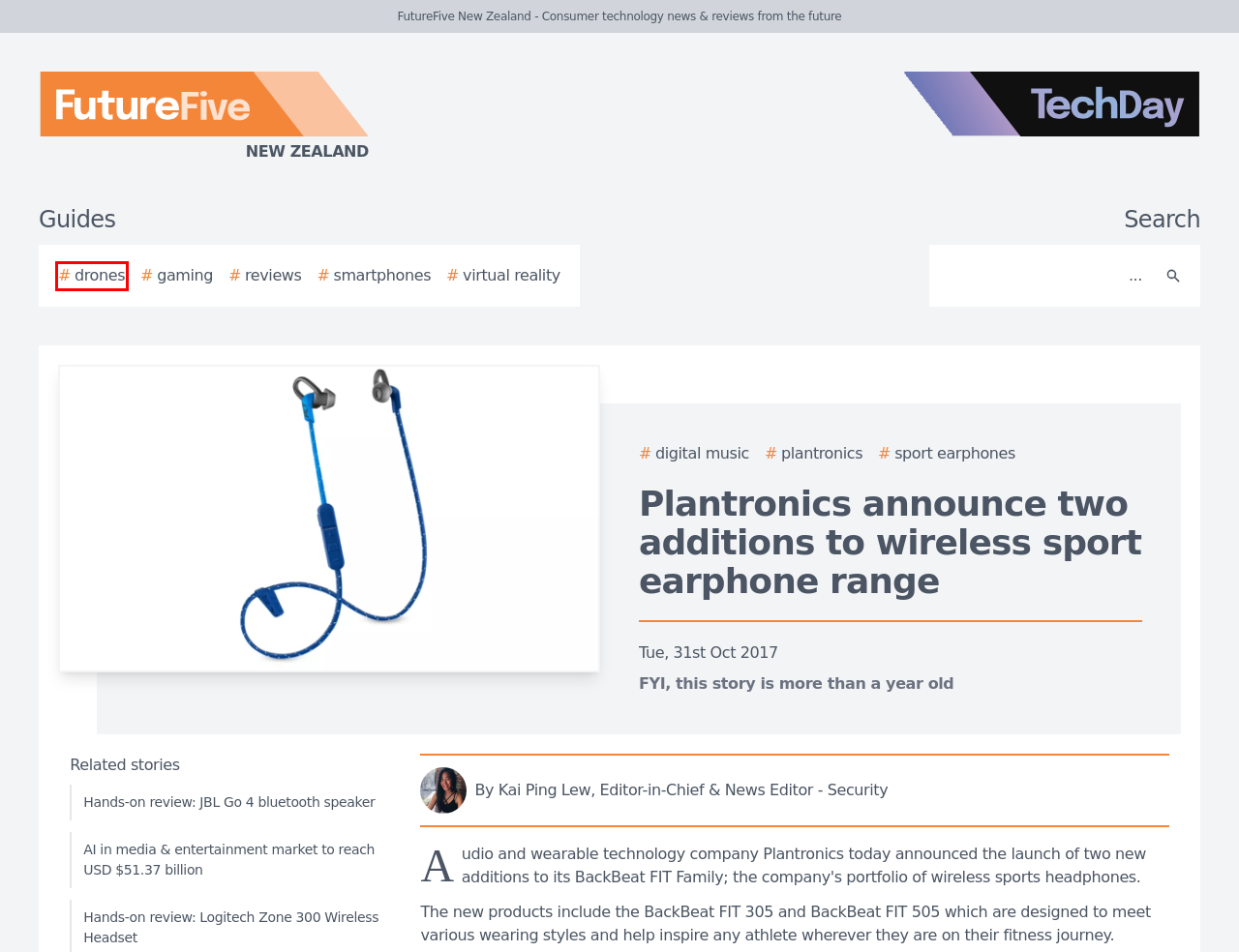Consider the screenshot of a webpage with a red bounding box and select the webpage description that best describes the new page that appears after clicking the element inside the red box. Here are the candidates:
A. SecurityBrief New Zealand - Media kit
B. Sport earphones stories - TechDay New Zealand
C. The 2024 Ultimate Guide to Drones
D. The 2024 Ultimate Guide to Reviews
E. TechDay New Zealand - Aotearoa's technology news network
F. The 2024 Ultimate Guide to Gaming
G. The 2024 Ultimate Guide to Digital Music
H. The 2024 Ultimate Guide to Smartphones

C